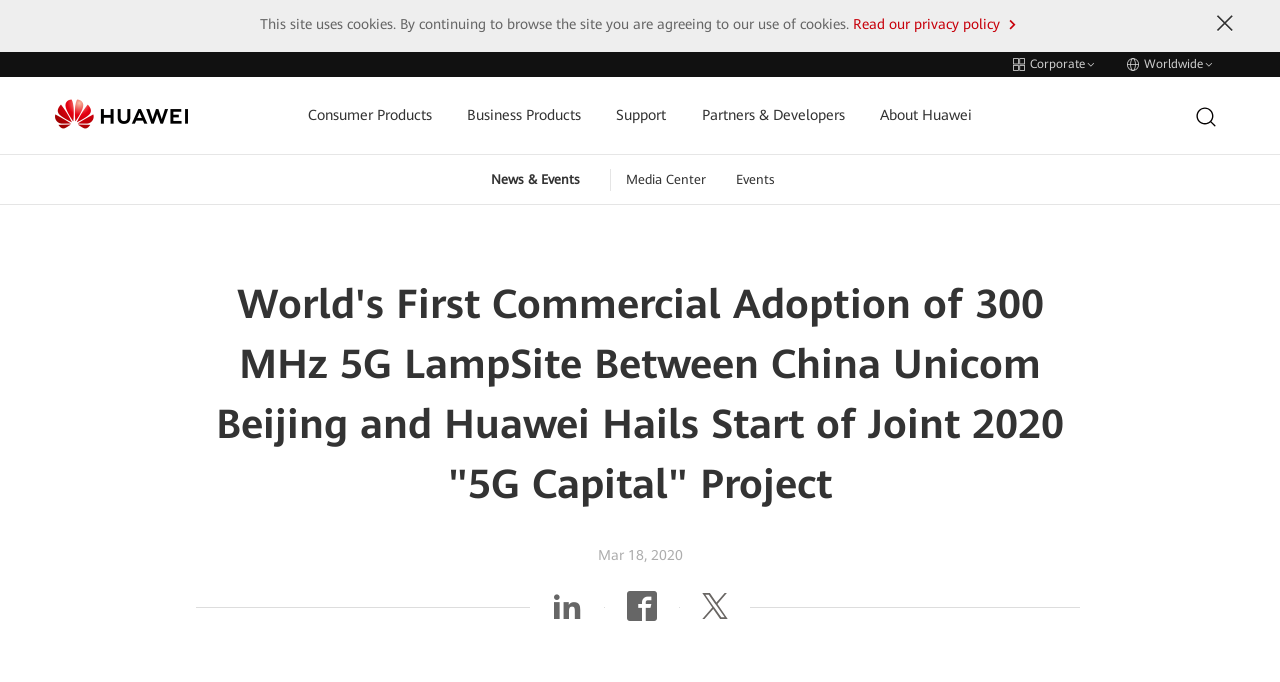Can you give a detailed response to the following question using the information from the image? How many social media links are there?

I counted the number of link elements with descriptions '', '', and 'twitter' at coordinates [0.431, 0.885, 0.455, 0.913], [0.49, 0.885, 0.513, 0.913], and [0.548, 0.885, 0.569, 0.913] respectively. There are 3 social media links.